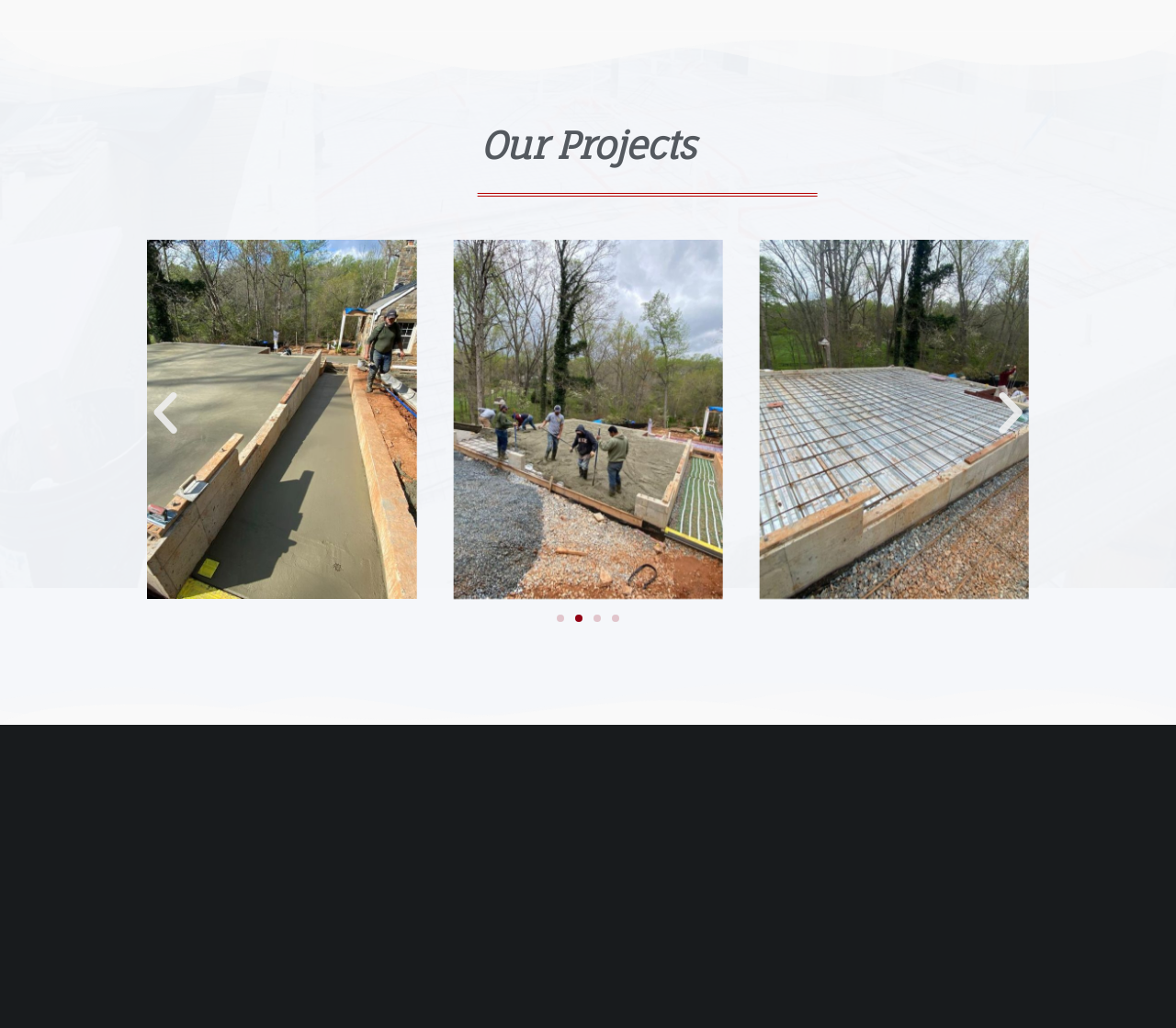Find and provide the bounding box coordinates for the UI element described here: "aria-label="Previous slide"". The coordinates should be given as four float numbers between 0 and 1: [left, top, right, bottom].

[0.117, 0.376, 0.164, 0.429]